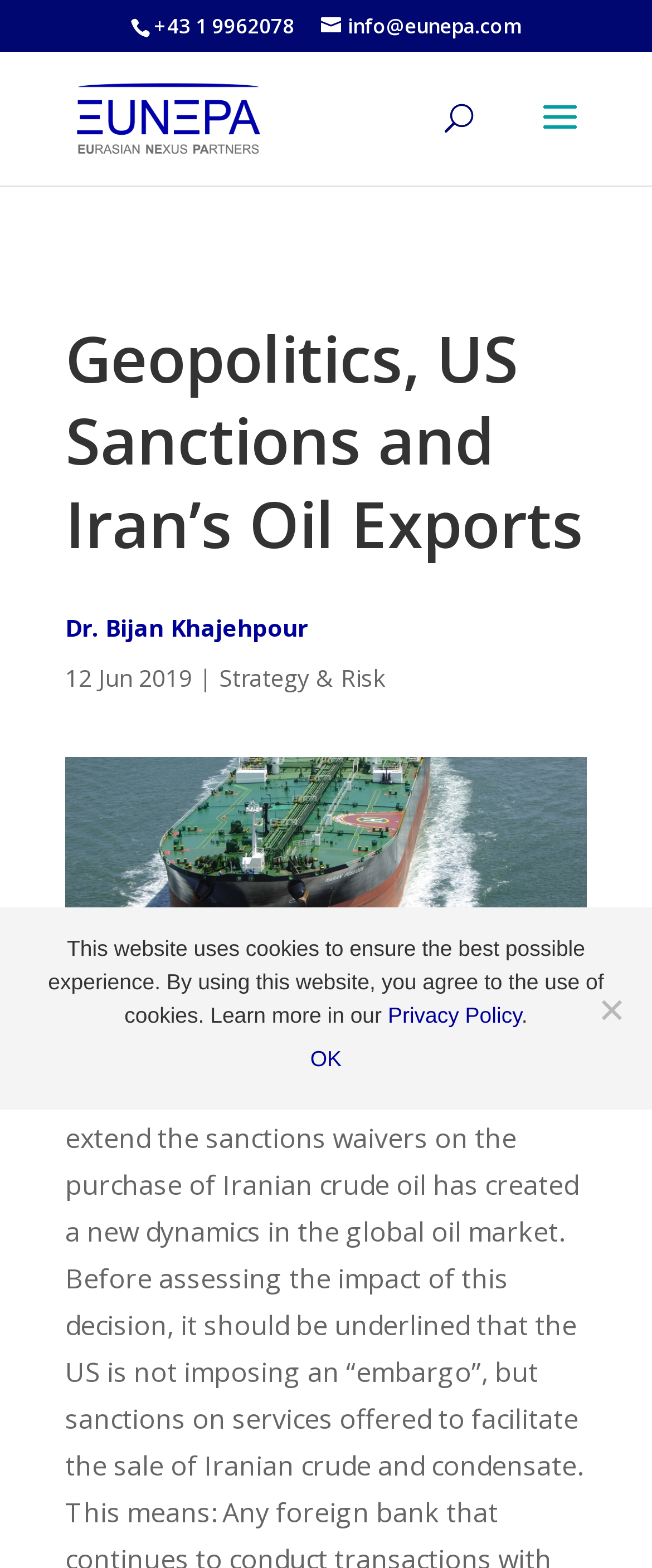Answer this question using a single word or a brief phrase:
What is the author of the article?

Dr. Bijan Khajehpour